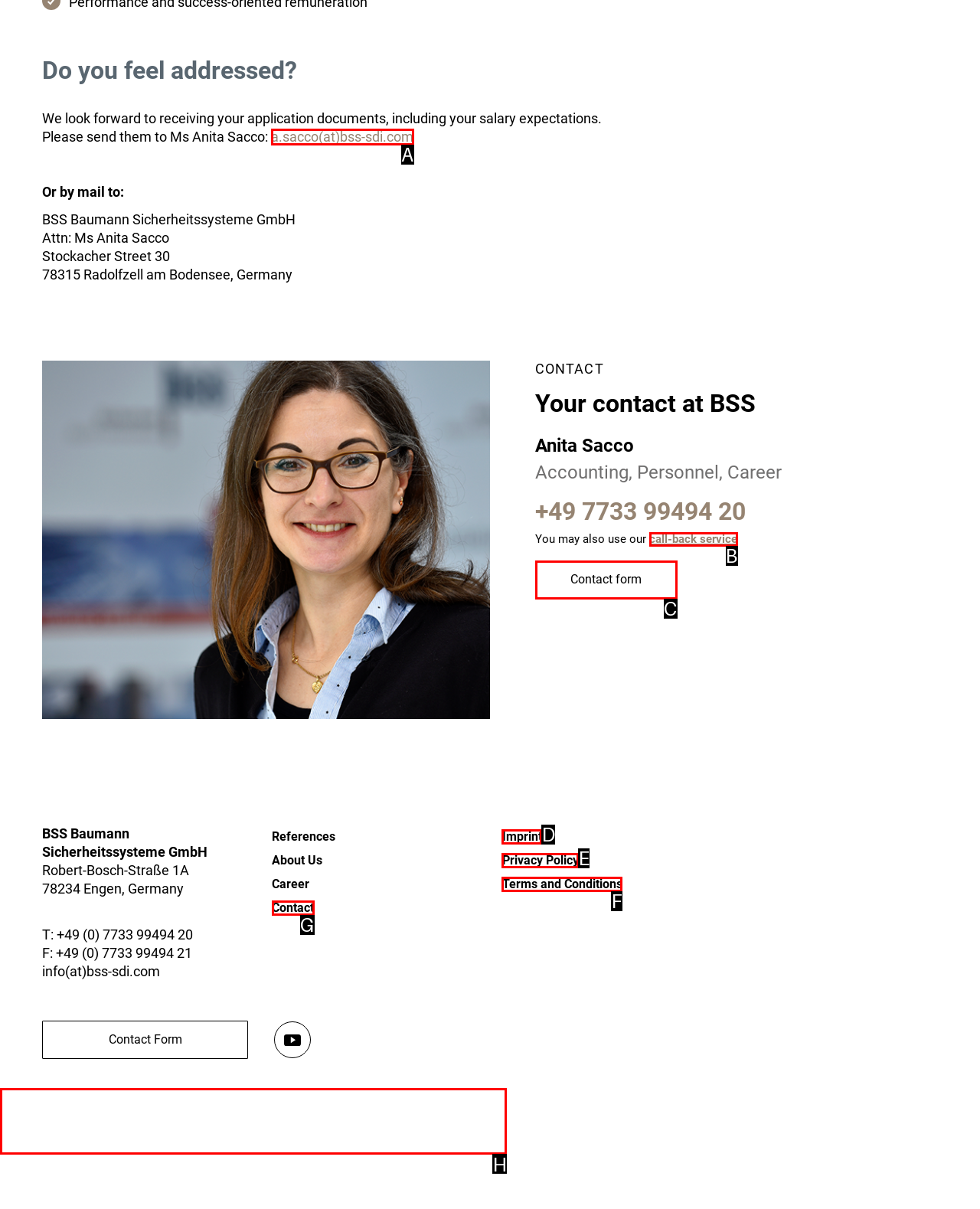Select the letter of the element you need to click to complete this task: Search for
Answer using the letter from the specified choices.

H